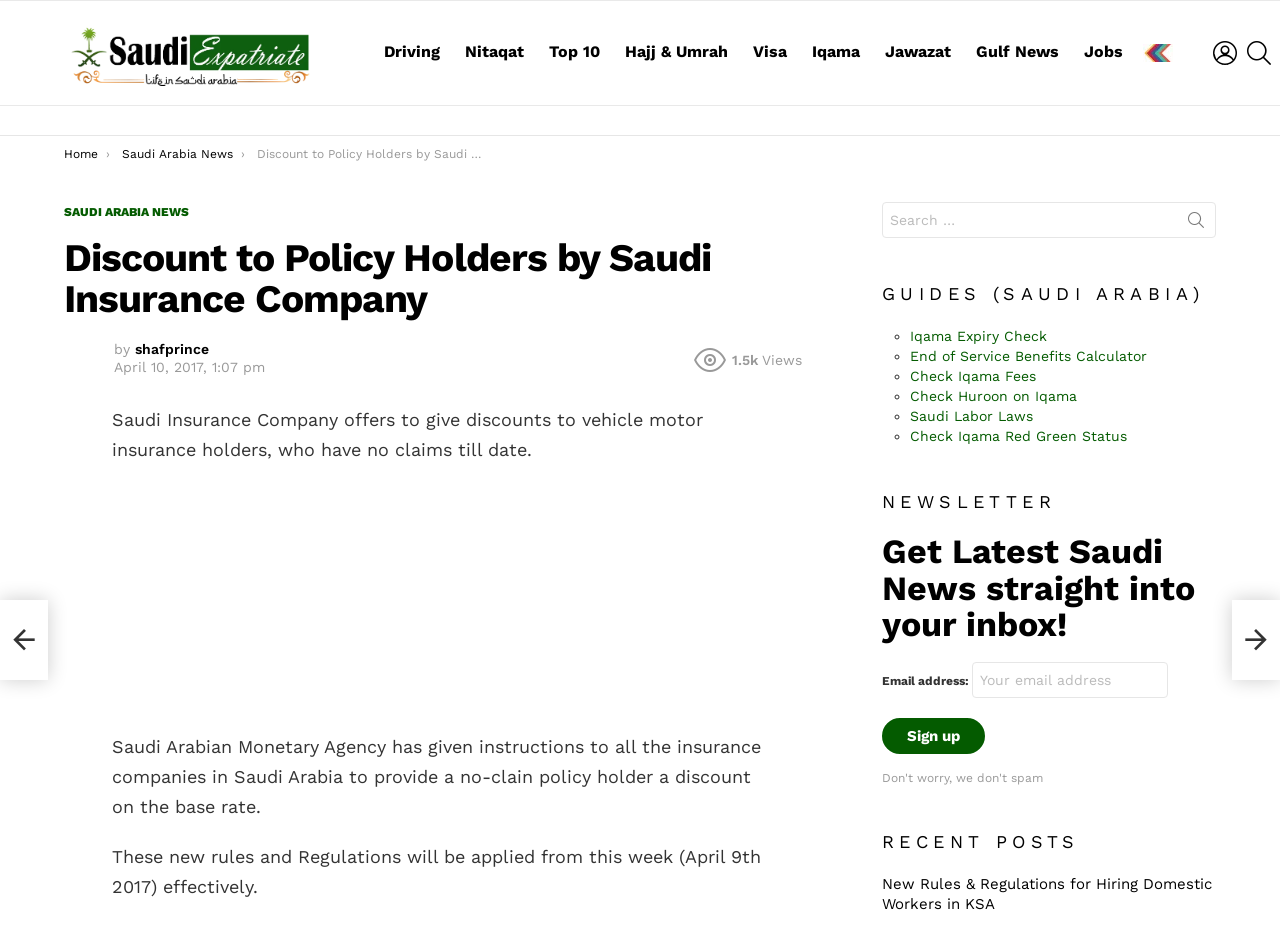Extract the bounding box coordinates for the HTML element that matches this description: "Check Huroon on Iqama". The coordinates should be four float numbers between 0 and 1, i.e., [left, top, right, bottom].

[0.711, 0.419, 0.841, 0.436]